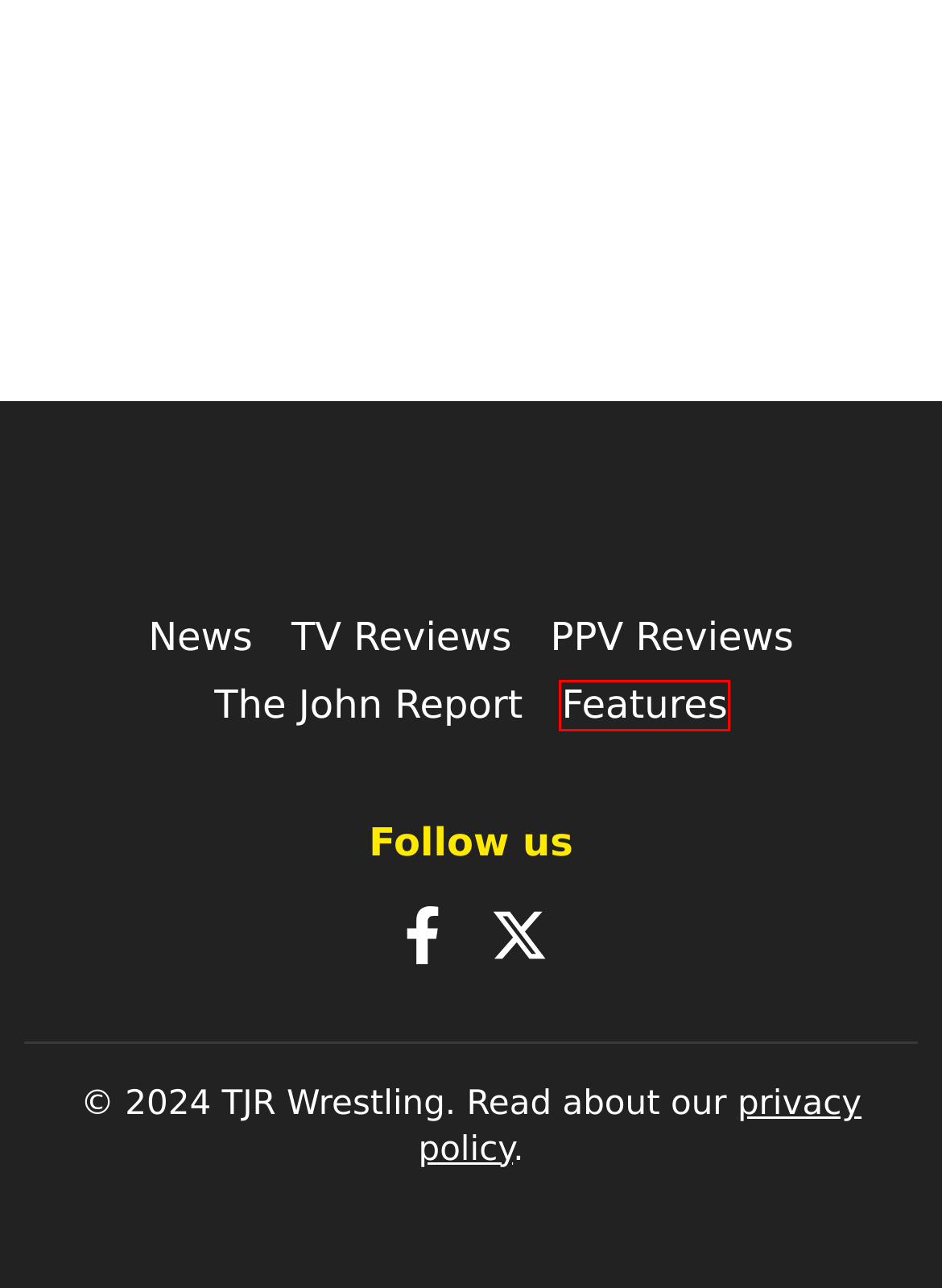Given a webpage screenshot with a red bounding box around a particular element, identify the best description of the new webpage that will appear after clicking on the element inside the red bounding box. Here are the candidates:
A. WWE Royal Rumble 2023 - How To Watch, Date & Time, Match Card – TJR Wrestling
B. Privacy Policy – TJR Wrestling
C. Goldberg Makes Shocking Admission About WCW Career – TJR Wrestling
D. Wrestling TV Reviews – TJR Wrestling
E. Features – TJR Wrestling
F. WWE Rejected Plans For Ricochet To Join Top Faction – TJR Wrestling
G. The John Report, Reviews by John Canton – TJR Wrestling
H. MJF Sends Stark Warning Ahead Of AEW In-Ring Return – TJR Wrestling

E